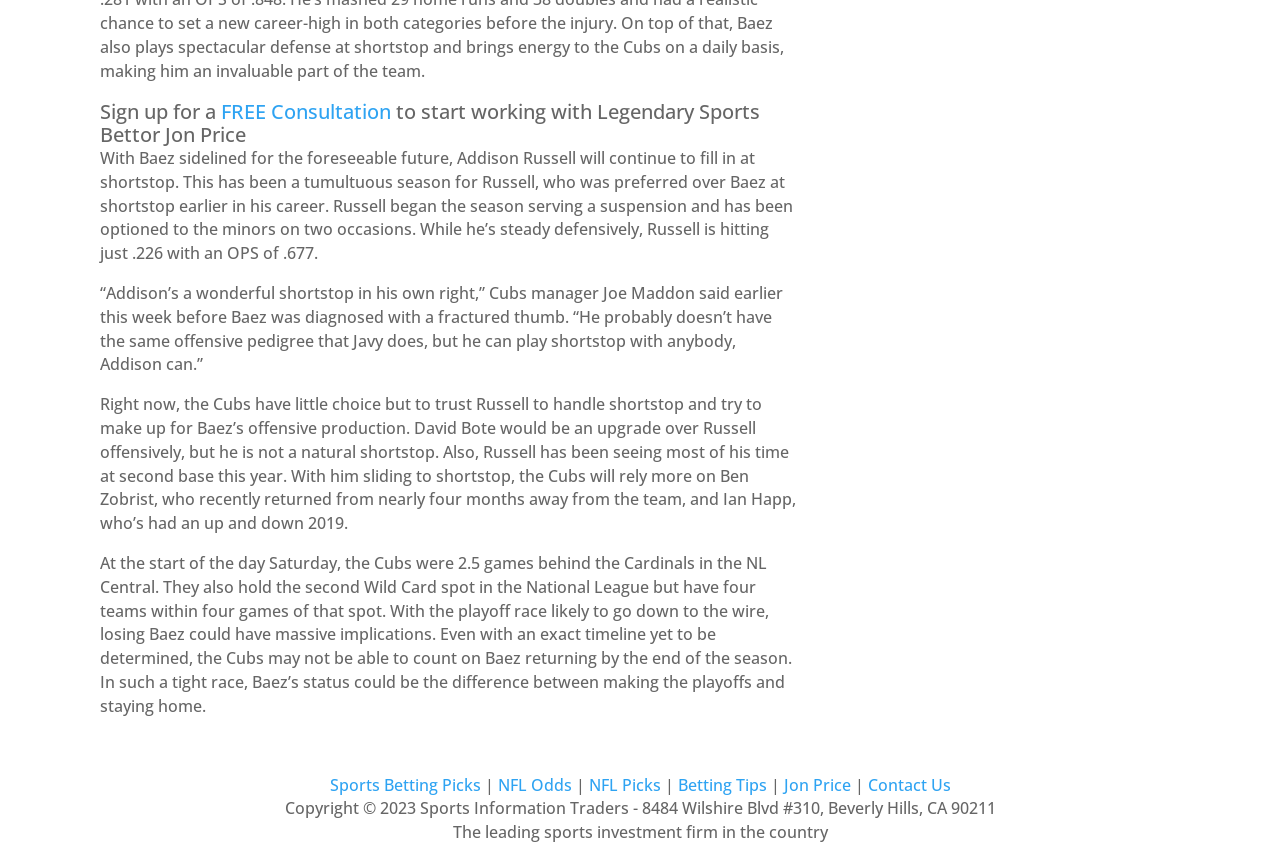What is the address of Sports Information Traders?
Could you answer the question in a detailed manner, providing as much information as possible?

The address is mentioned at the bottom of the webpage, in the copyright section, as '8484 Wilshire Blvd #310, Beverly Hills, CA 90211'.